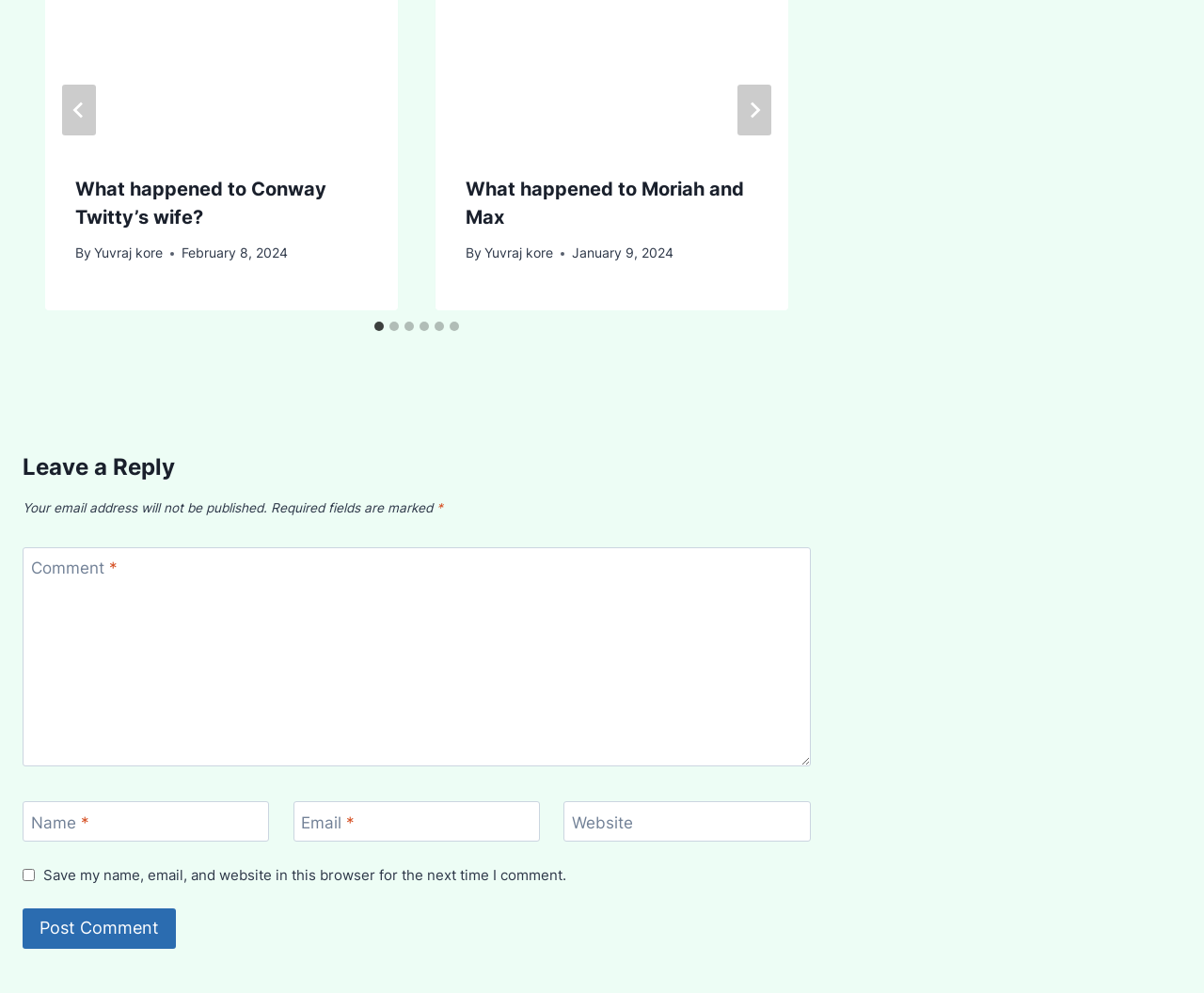Answer succinctly with a single word or phrase:
What is required to post a comment?

Name, Email, Comment